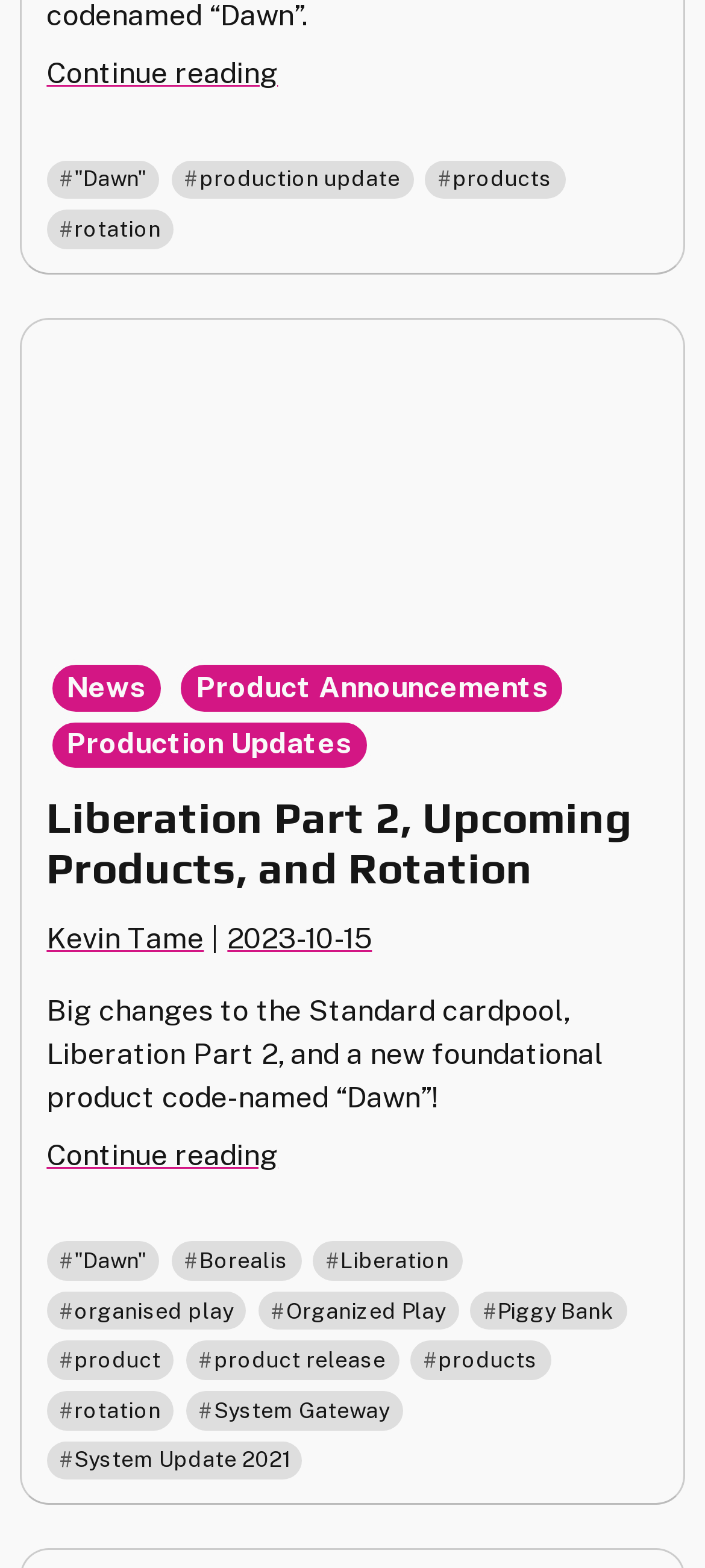How many categories are listed at the bottom of the article?
Use the screenshot to answer the question with a single word or phrase.

9